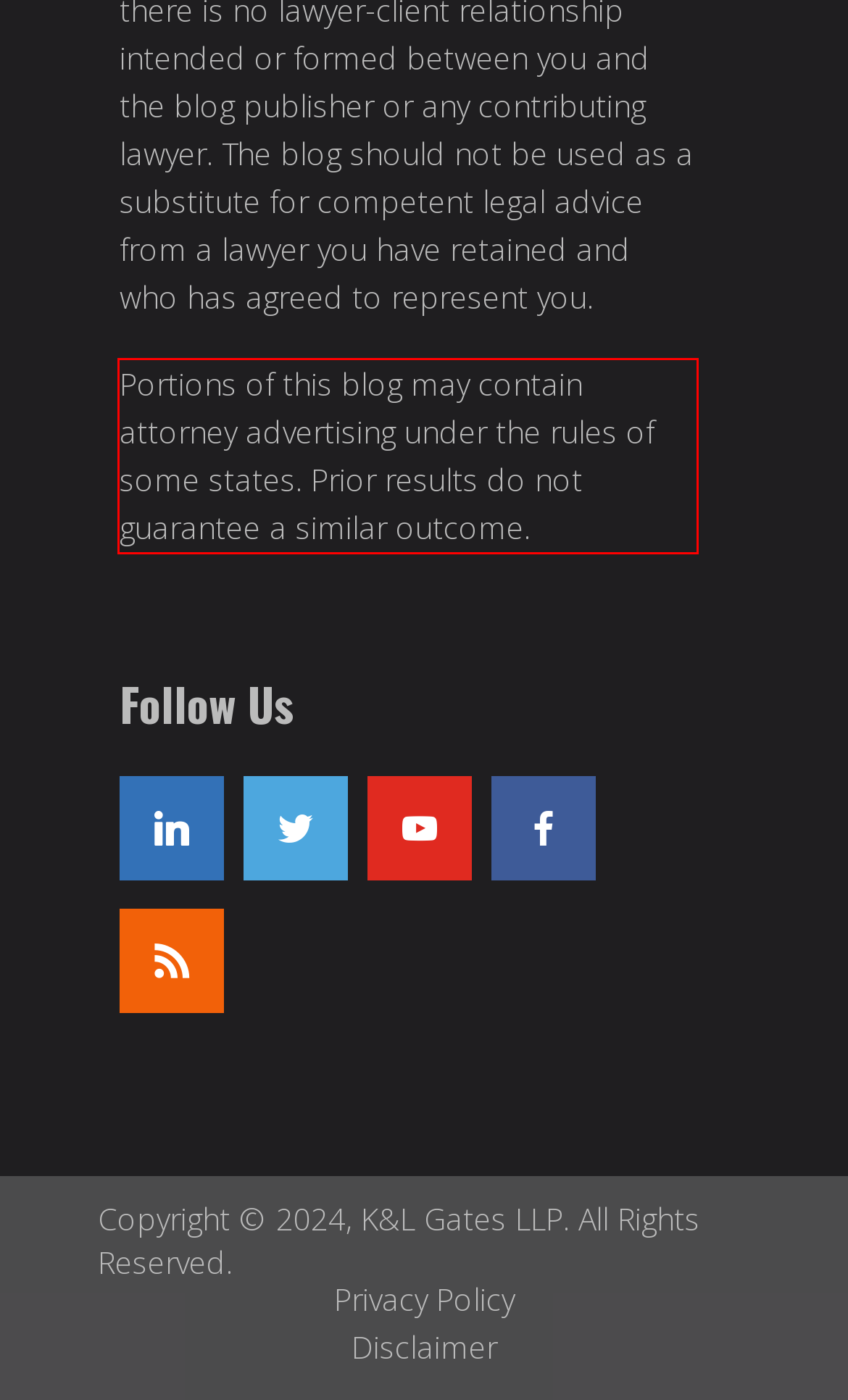Given a webpage screenshot with a red bounding box, perform OCR to read and deliver the text enclosed by the red bounding box.

Portions of this blog may contain attorney advertising under the rules of some states. Prior results do not guarantee a similar outcome.